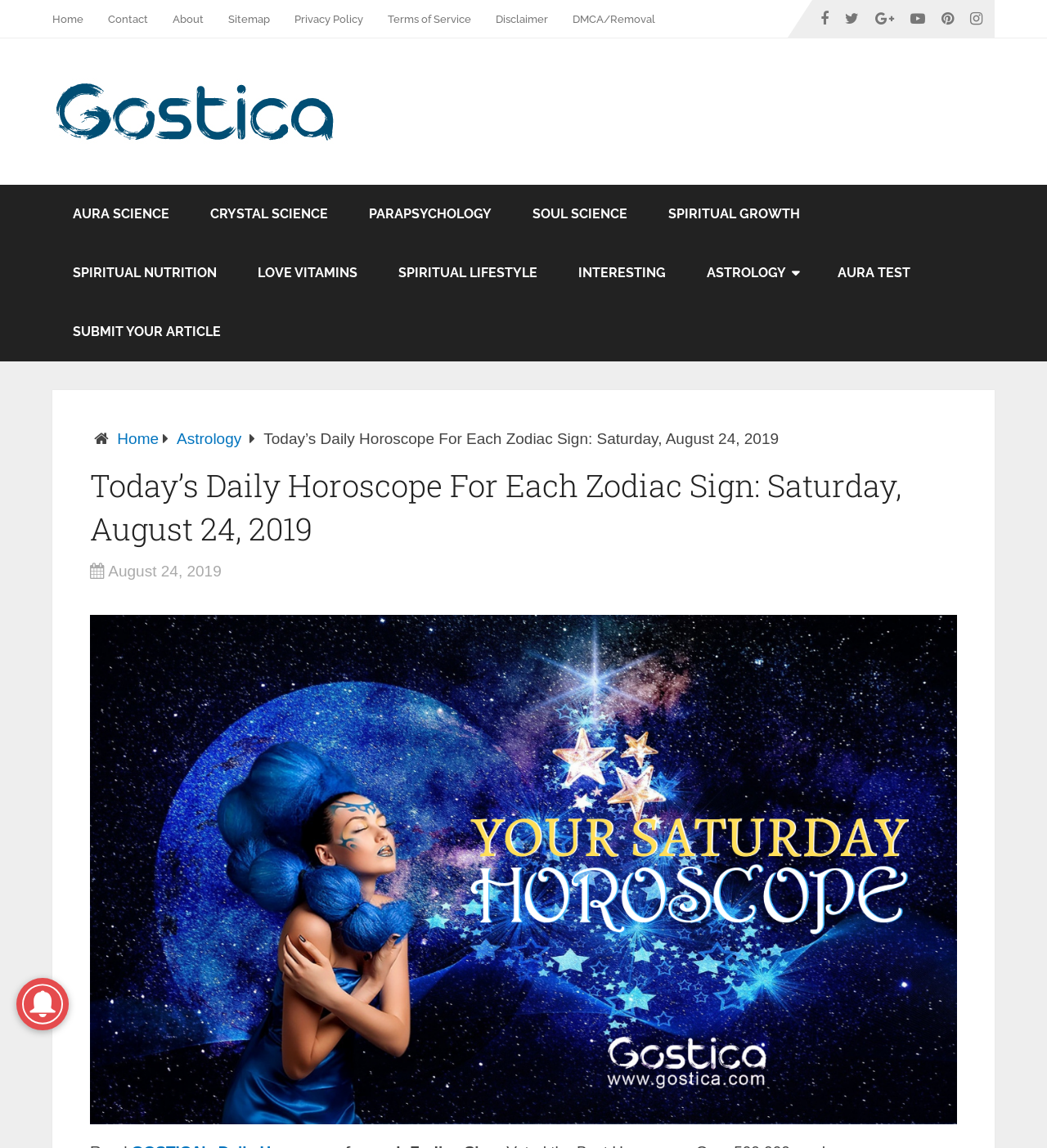Please respond in a single word or phrase: 
What is the name of the website?

GOSTICA